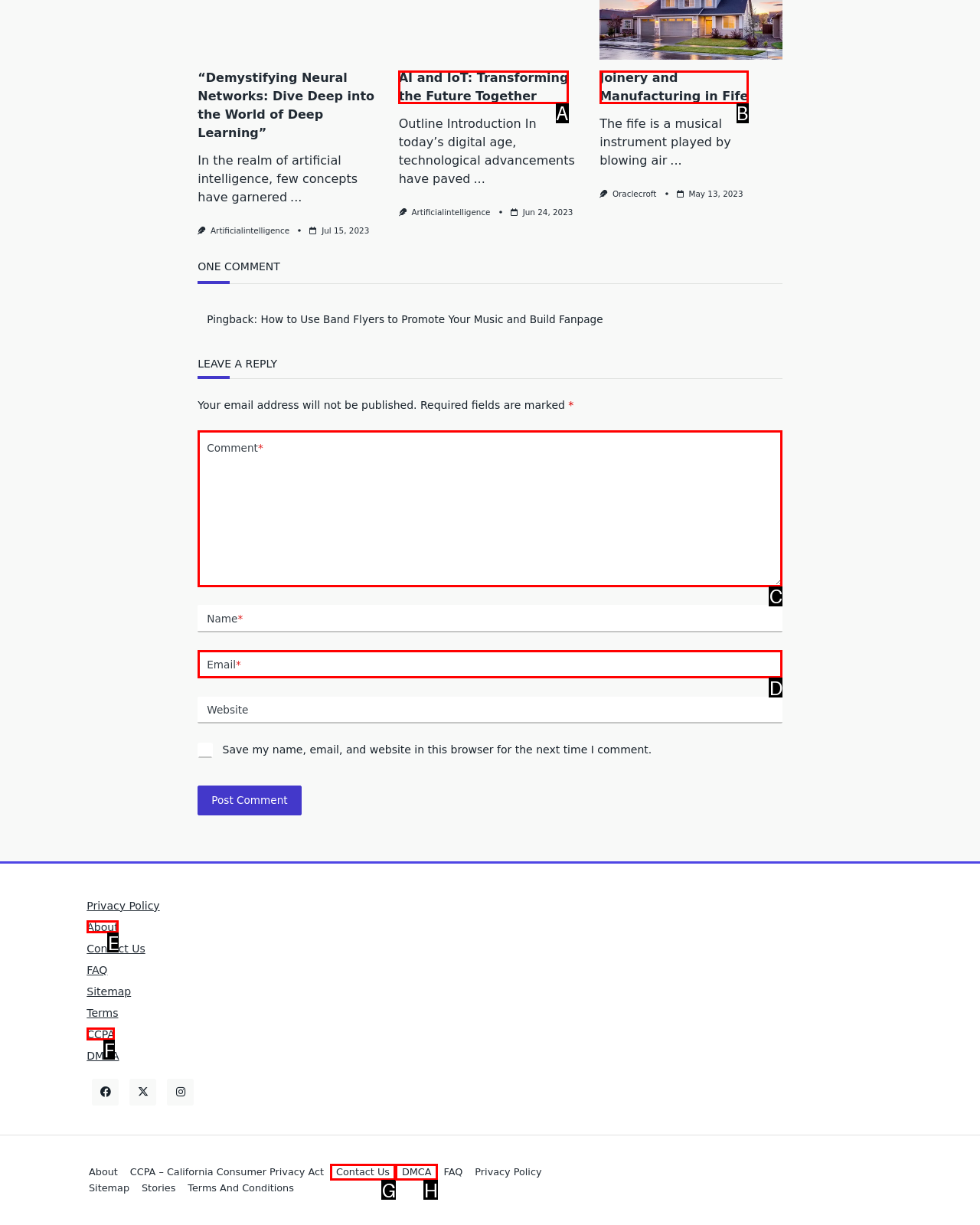Looking at the description: Contact Us, identify which option is the best match and respond directly with the letter of that option.

G